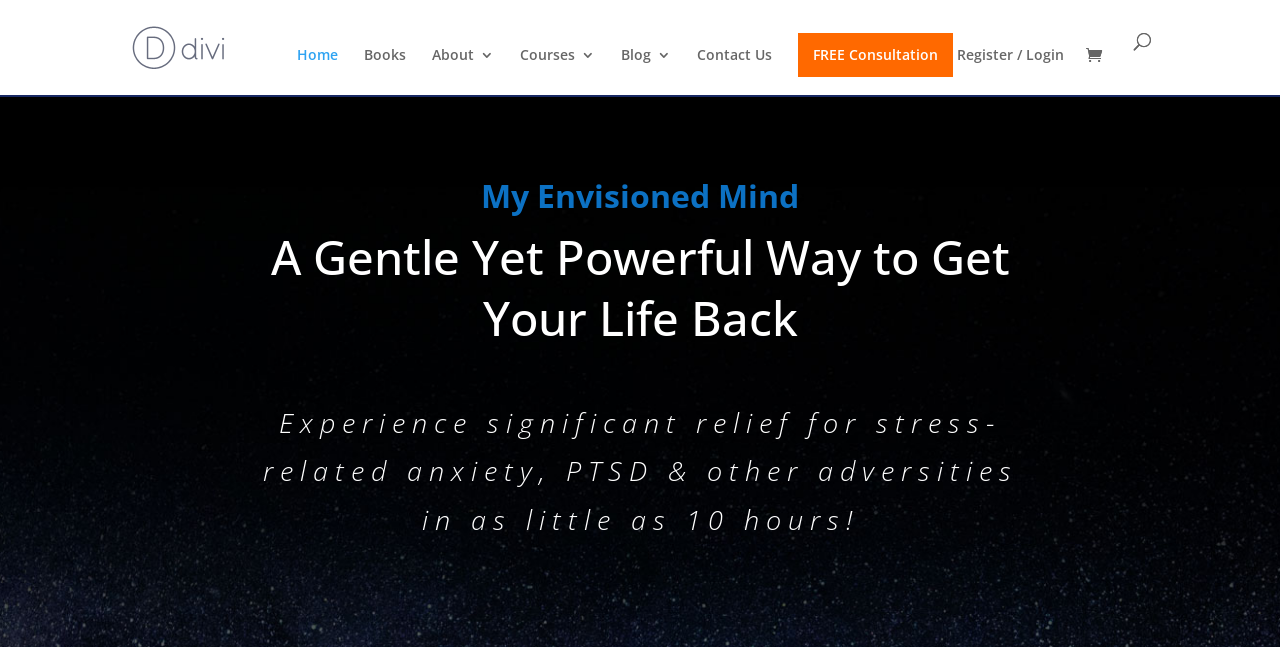Provide the bounding box coordinates for the specified HTML element described in this description: "Home". The coordinates should be four float numbers ranging from 0 to 1, in the format [left, top, right, bottom].

[0.232, 0.074, 0.264, 0.147]